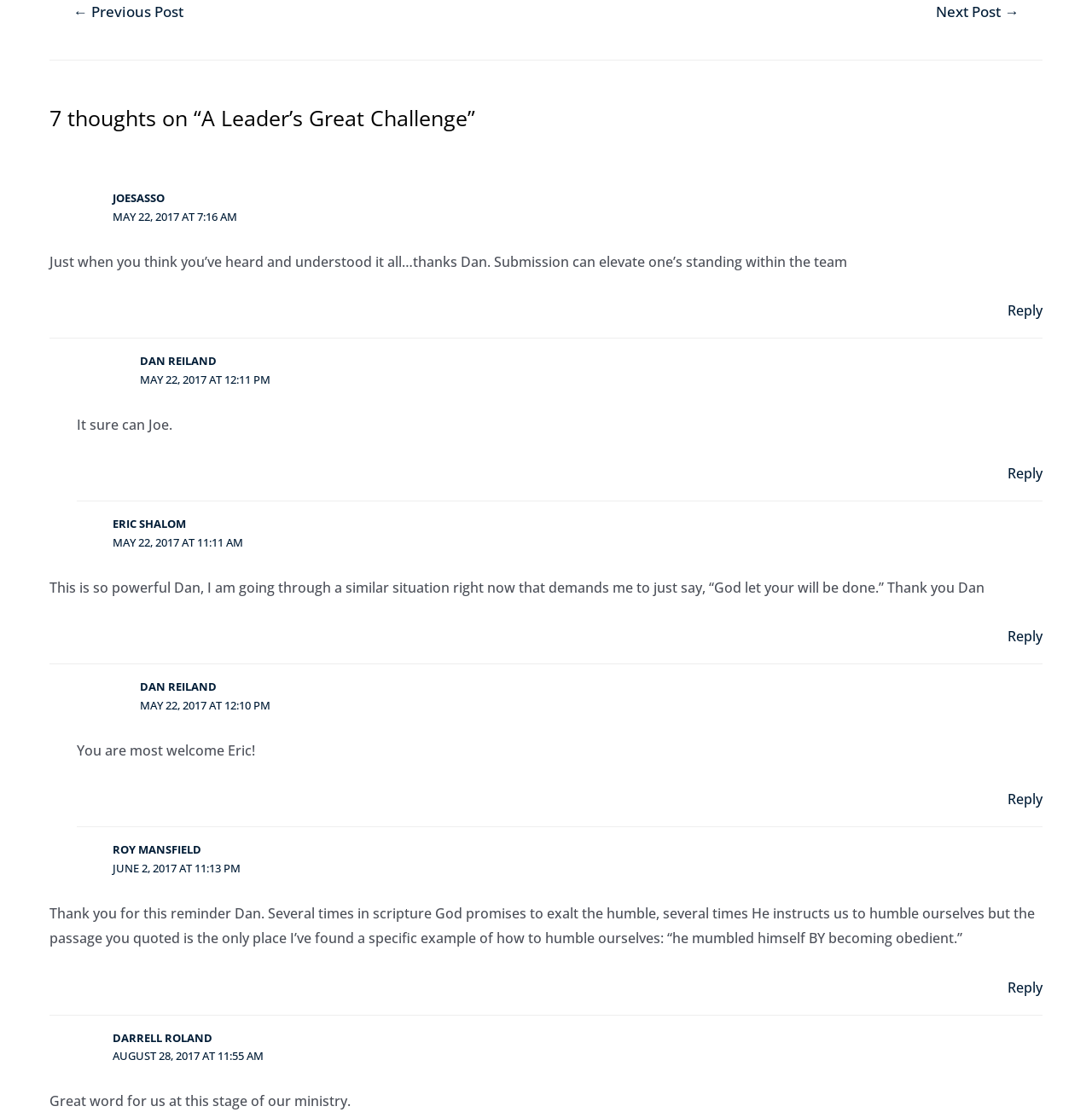Please determine the bounding box coordinates for the element with the description: "Dan Reiland".

[0.128, 0.317, 0.199, 0.331]